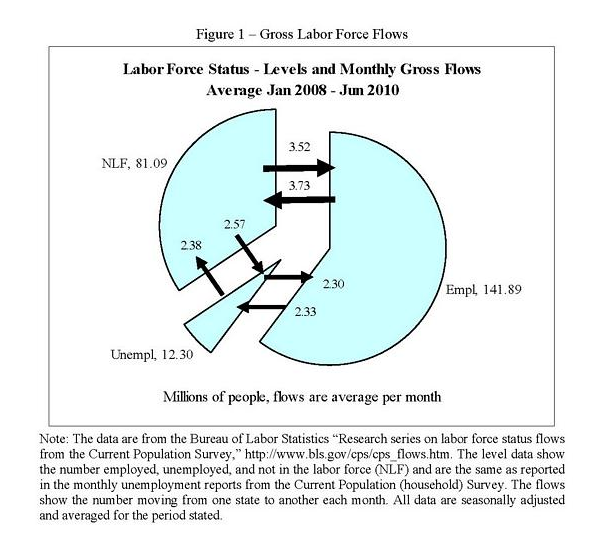How many people move from NLF to employment on average per month?
Using the visual information, answer the question in a single word or phrase.

3.52 million